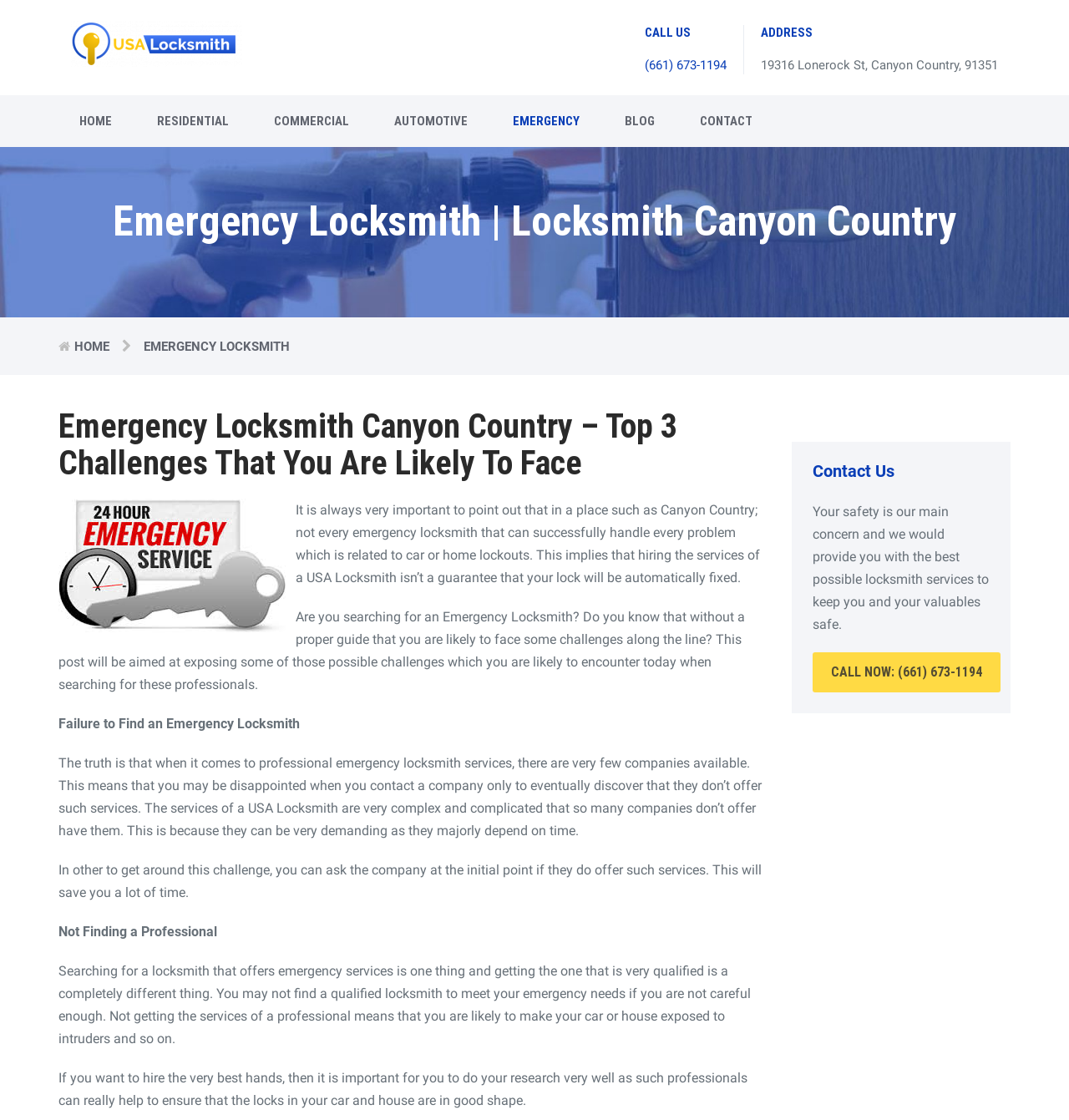Please specify the bounding box coordinates in the format (top-left x, top-left y, bottom-right x, bottom-right y), with values ranging from 0 to 1. Identify the bounding box for the UI component described as follows: Contact

[0.635, 0.085, 0.704, 0.131]